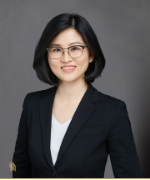What is the tone of the background?
Based on the image, answer the question with as much detail as possible.

The caption describes the background as a 'muted gray tone', which provides the exact answer to the question.